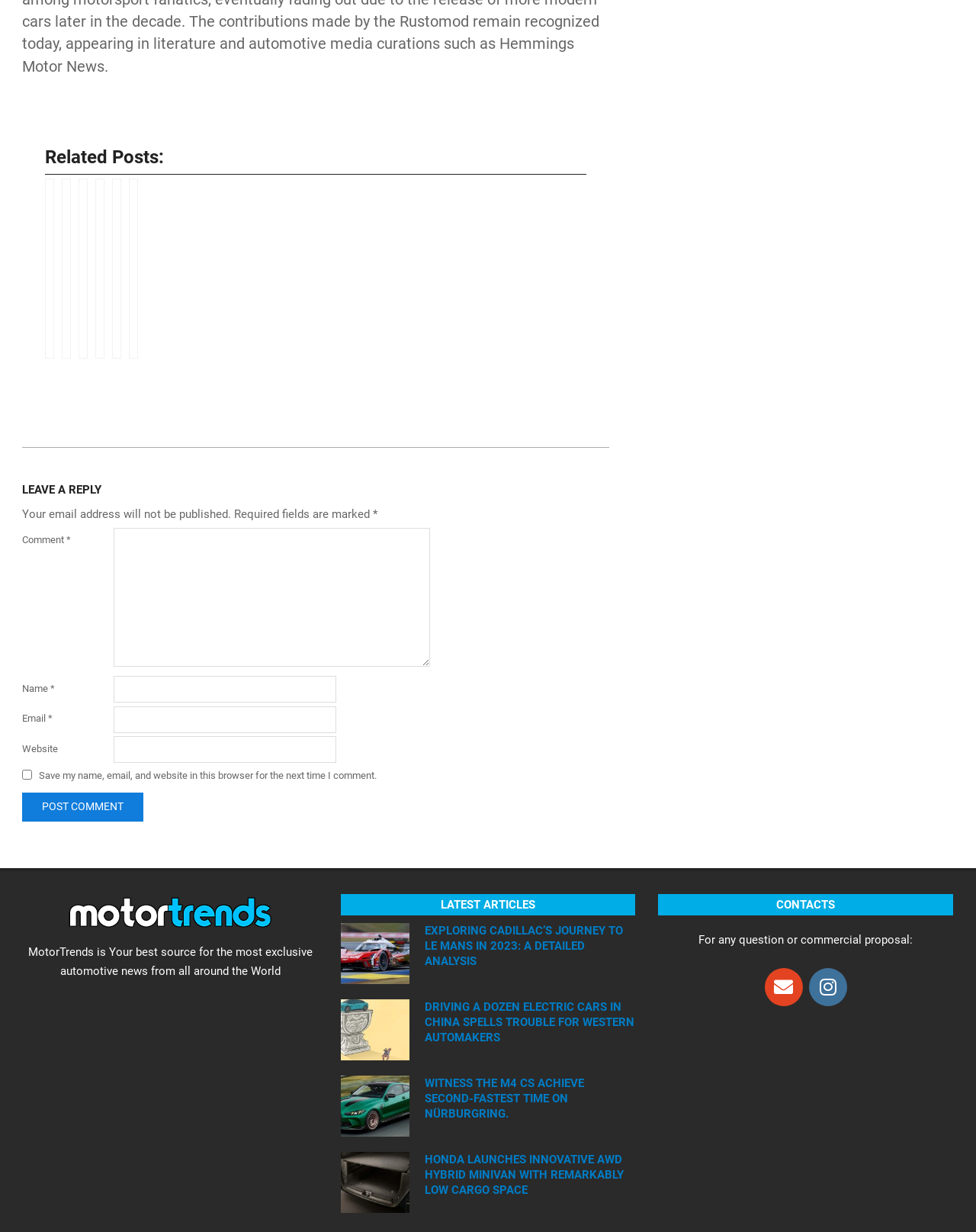Please identify the bounding box coordinates of the clickable region that I should interact with to perform the following instruction: "Read the latest article". The coordinates should be expressed as four float numbers between 0 and 1, i.e., [left, top, right, bottom].

[0.349, 0.749, 0.419, 0.805]